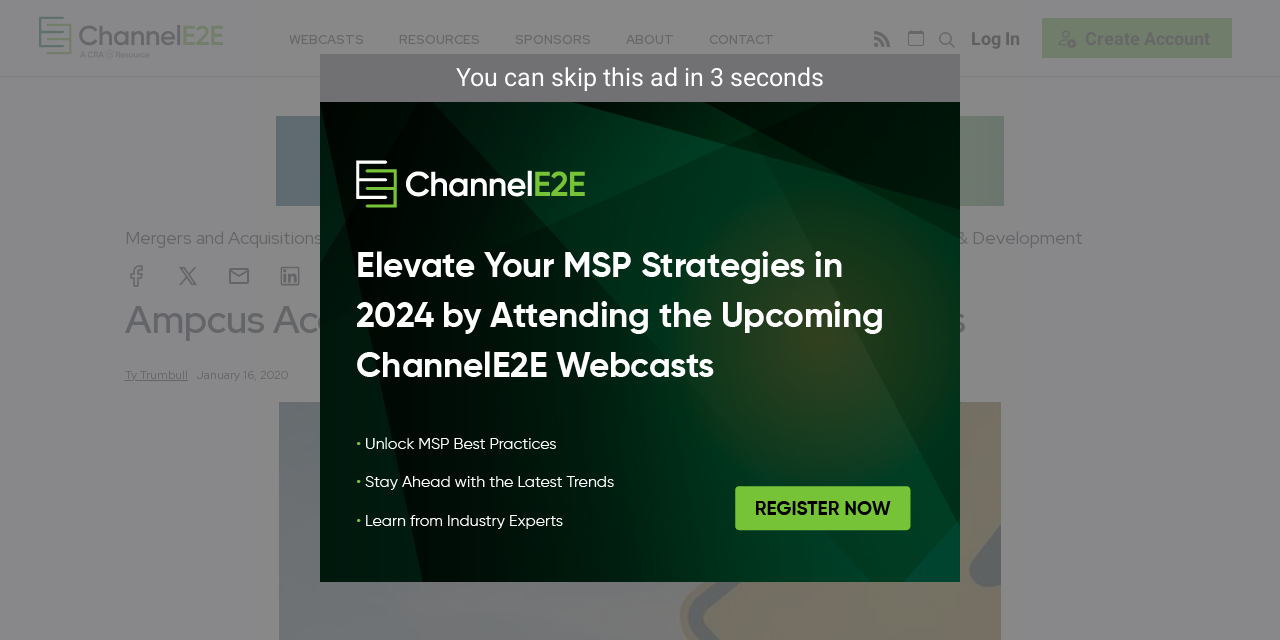What type of content is being shared?
Respond with a short answer, either a single word or a phrase, based on the image.

Article